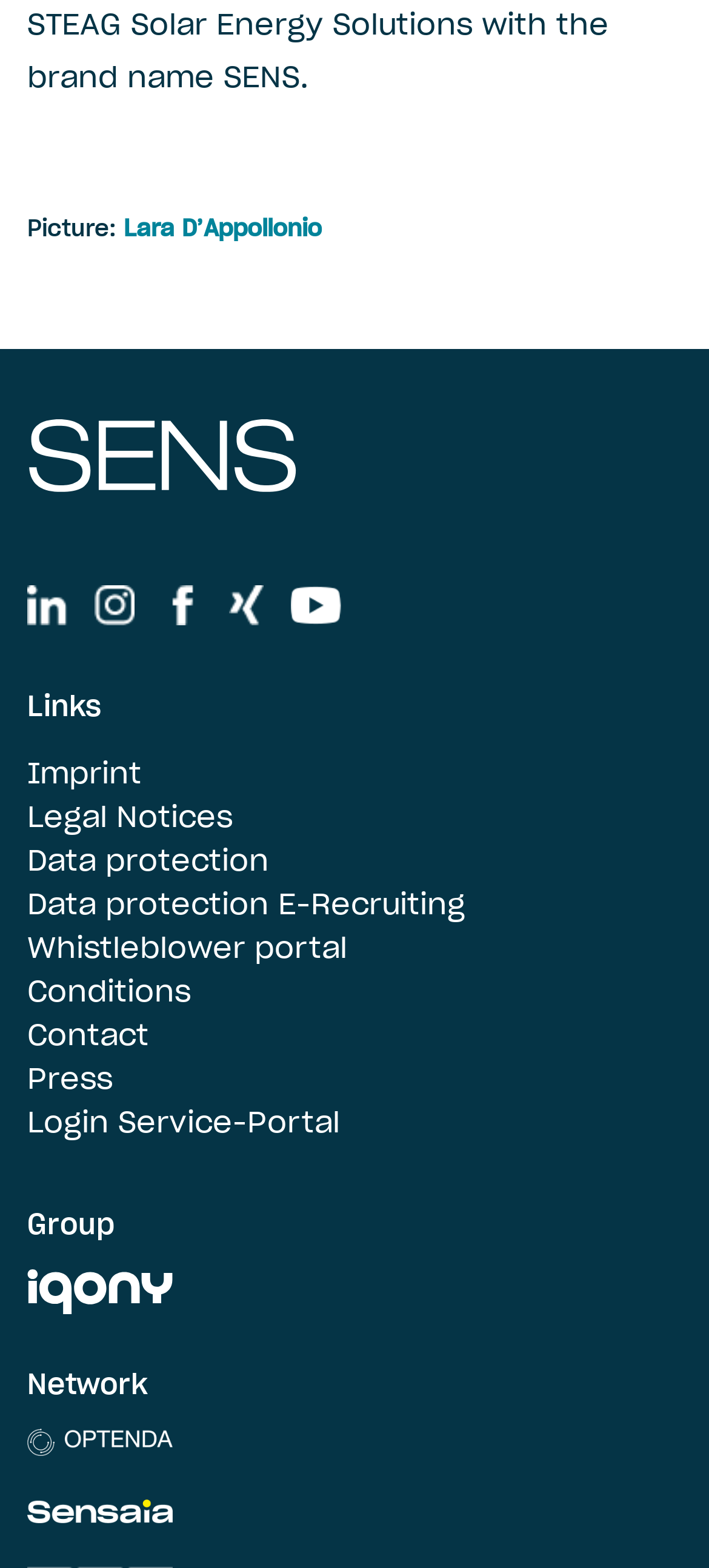Analyze the image and give a detailed response to the question:
What is the text above the links section?

The StaticText element with the text 'Links' is located above the links section, which contains various links such as Imprint, Legal Notices, and Data protection.